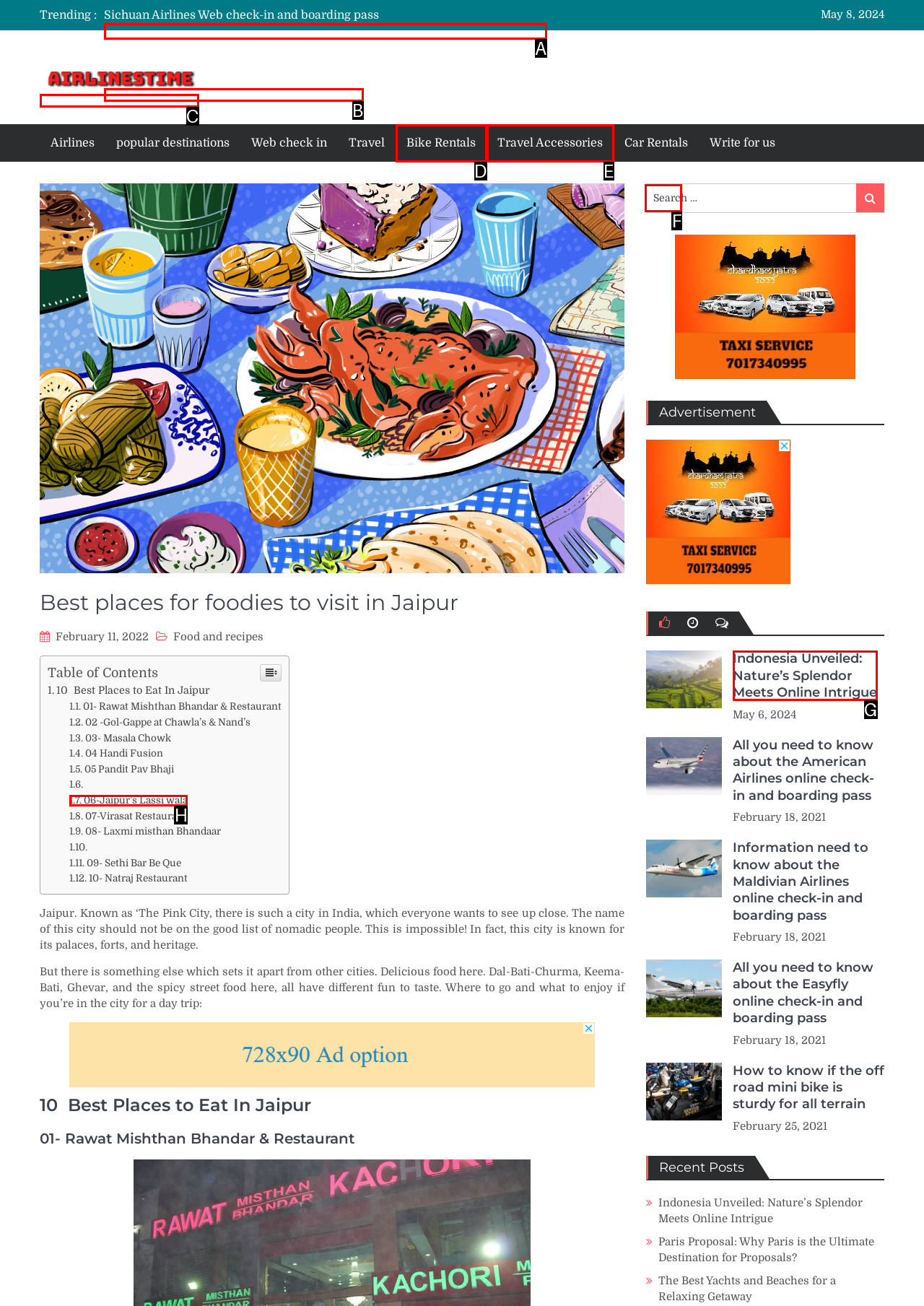Which UI element should be clicked to perform the following task: Search for:? Answer with the corresponding letter from the choices.

F